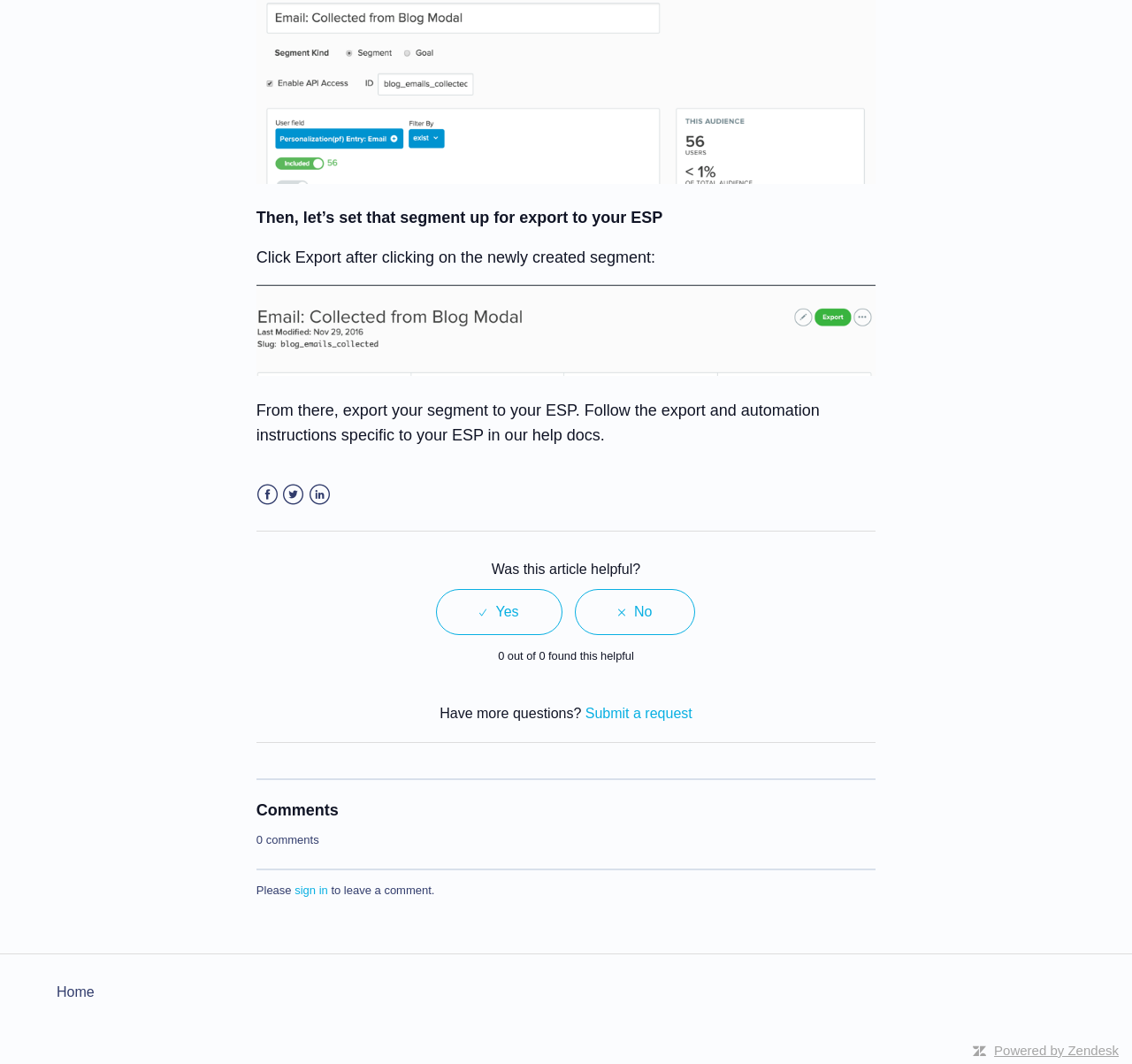Refer to the image and provide an in-depth answer to the question: 
What is the link at the bottom of the page?

The link at the bottom of the page is labeled 'Home', which suggests that it leads to the homepage of the website.